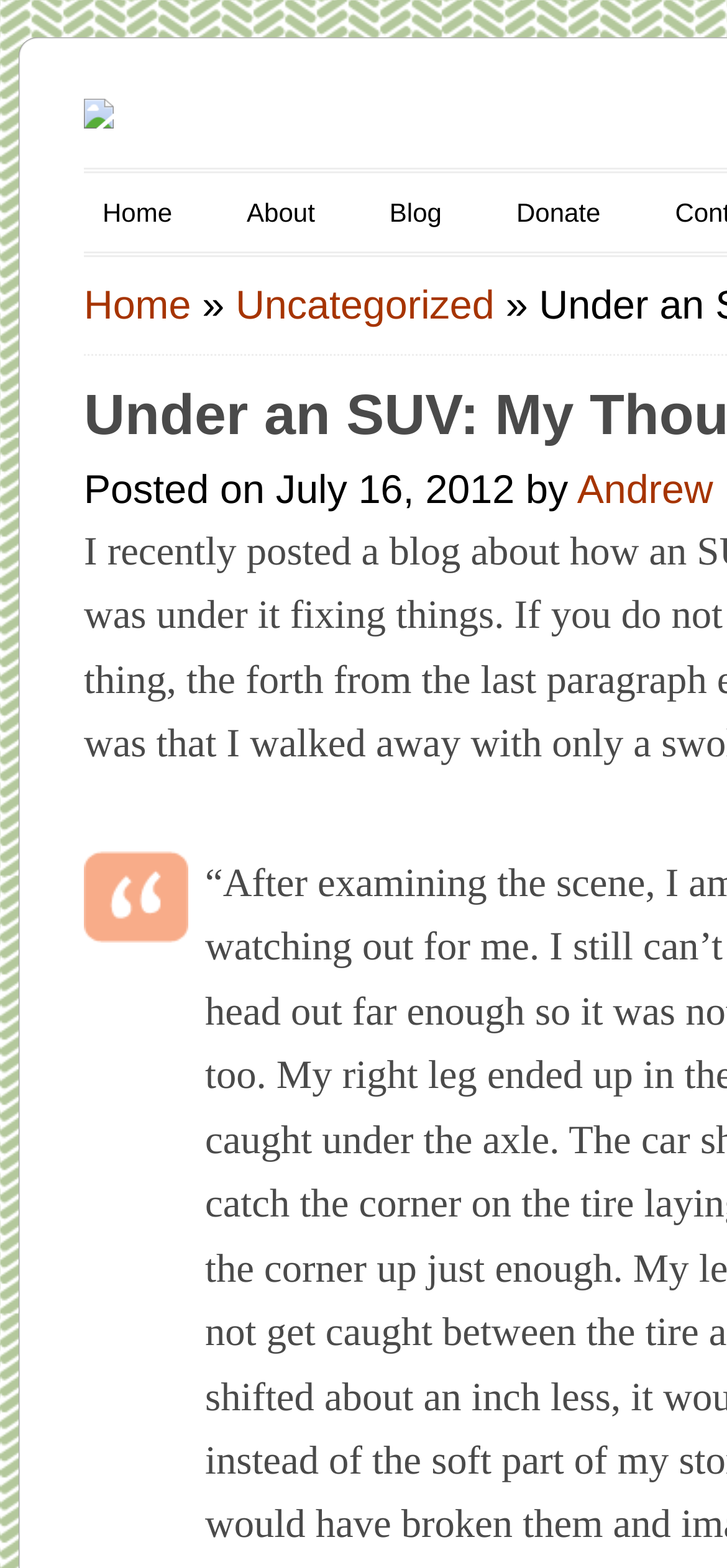Point out the bounding box coordinates of the section to click in order to follow this instruction: "view the home page".

[0.115, 0.18, 0.263, 0.209]